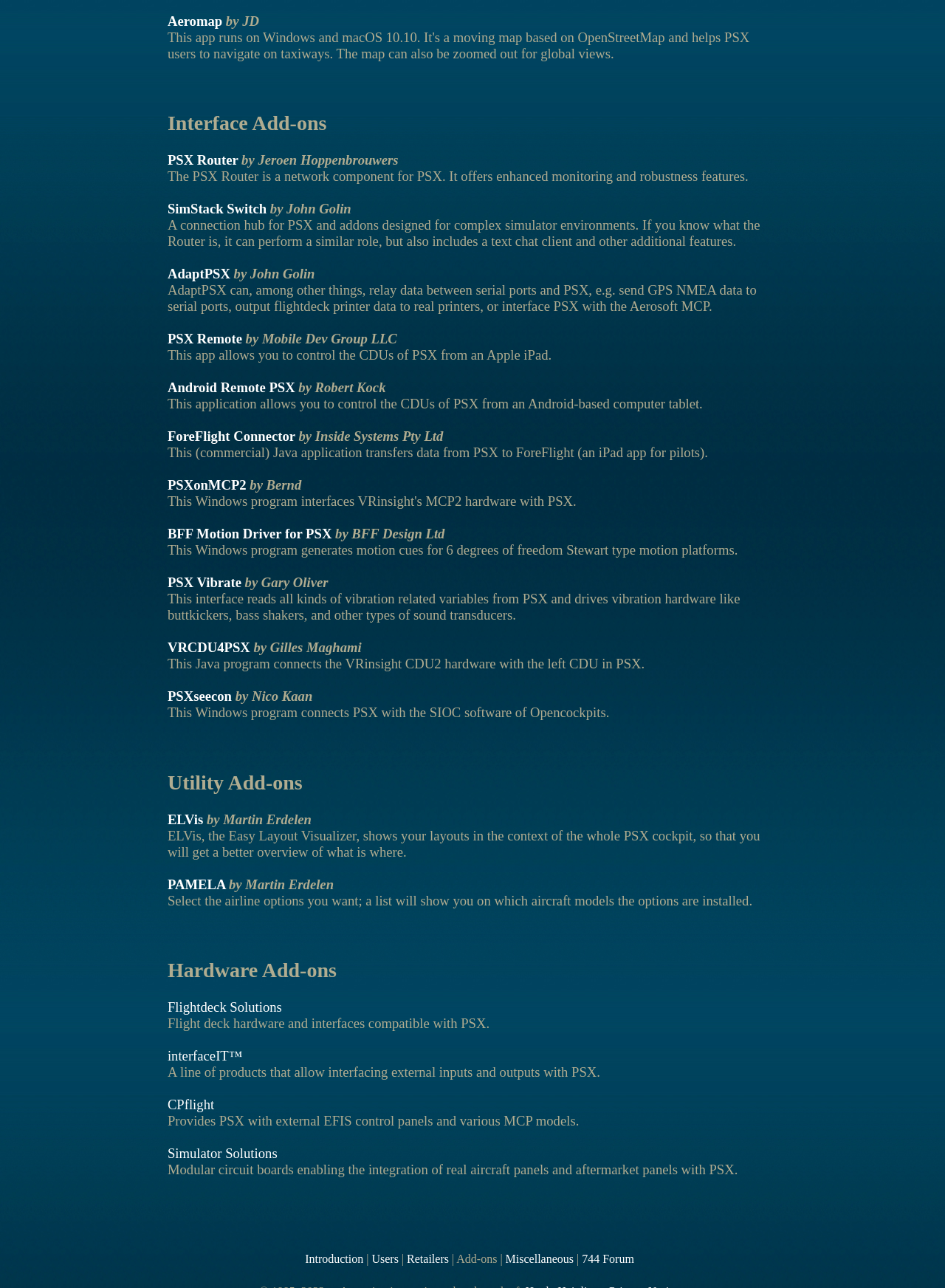Please determine the bounding box coordinates of the section I need to click to accomplish this instruction: "Go to Interface Add-ons".

[0.177, 0.087, 0.809, 0.105]